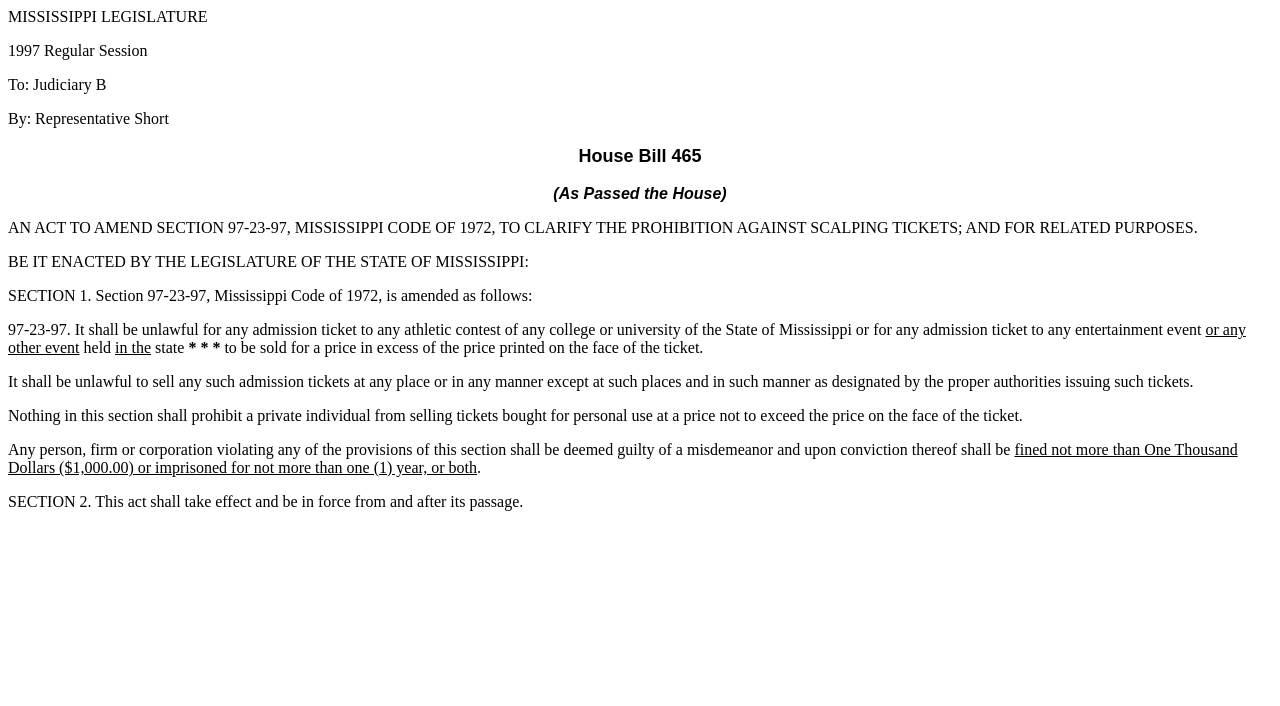Answer the question below in one word or phrase:
What is the maximum fine for violating the provisions of this section?

$1,000.00